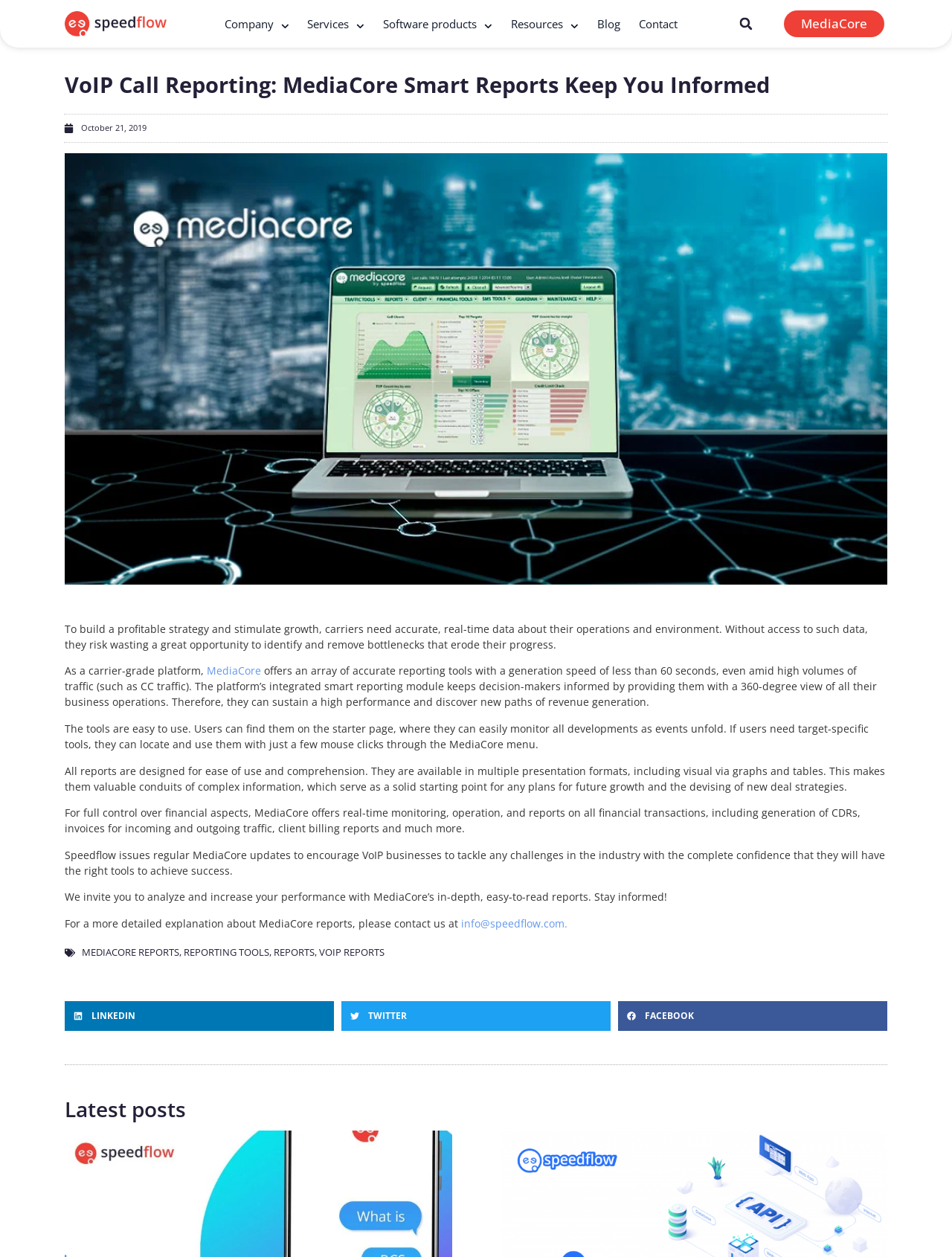Please provide a detailed answer to the question below based on the screenshot: 
How often does Speedflow issue MediaCore updates?

The webpage states that Speedflow issues regular MediaCore updates to encourage VoIP businesses to tackle any challenges in the industry with the complete confidence that they will have the right tools to achieve success.